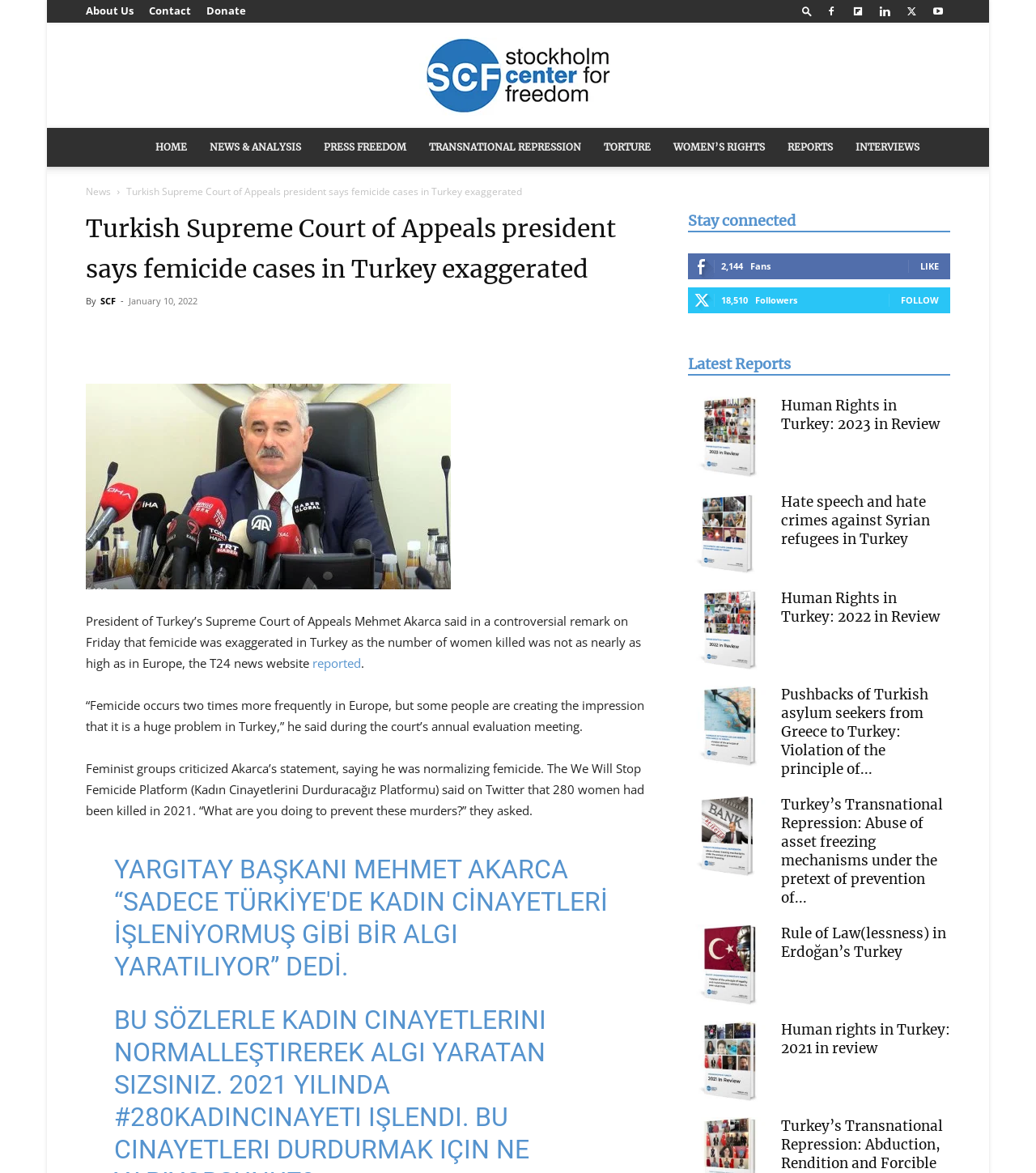How many women were killed in 2021?
Answer the question with as much detail as possible.

I found the answer by reading the article, which mentions that the We Will Stop Femicide Platform stated on Twitter that 280 women had been killed in 2021.